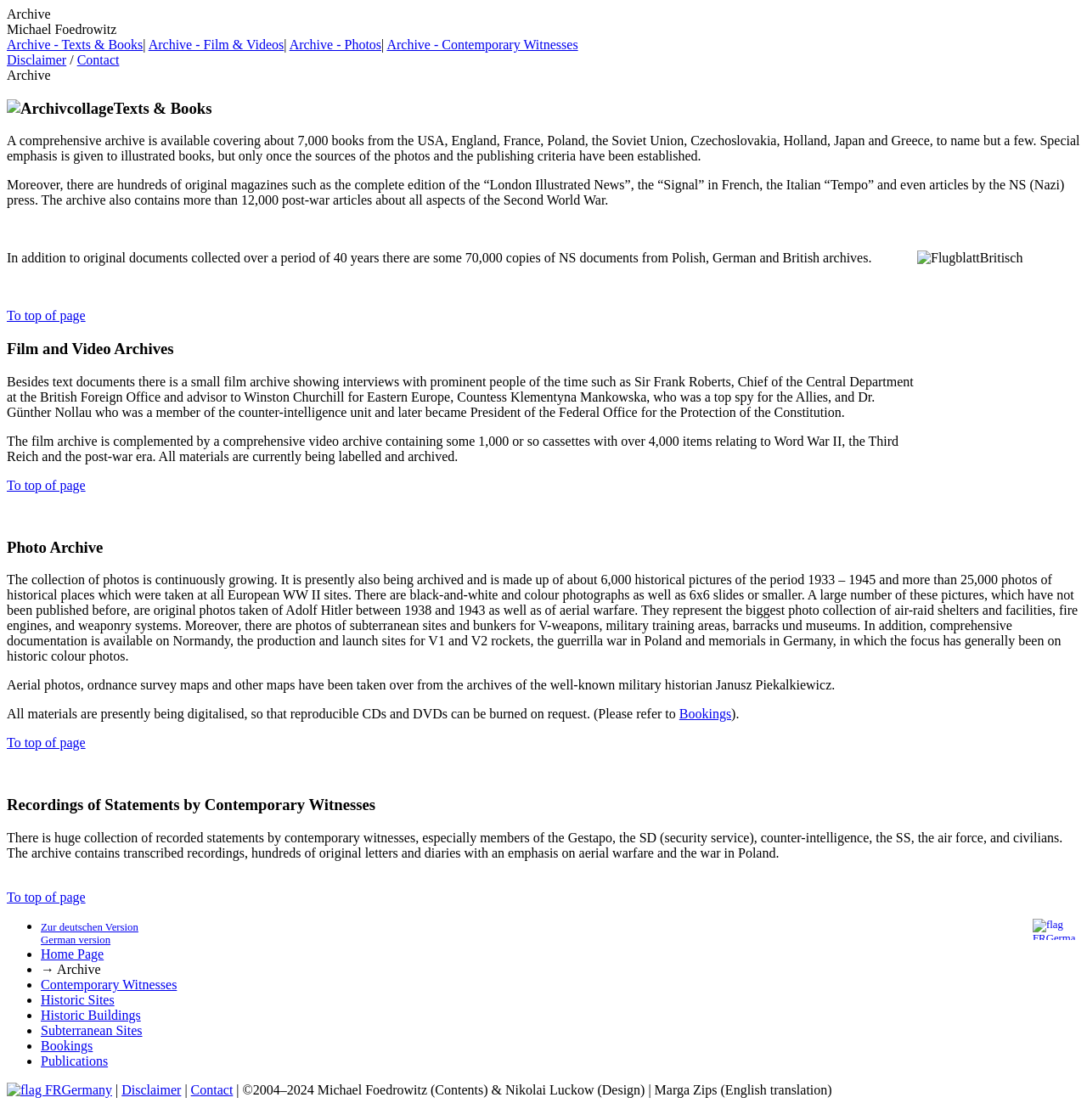What type of documents are in the film archive?
Ensure your answer is thorough and detailed.

The type of documents in the film archive is mentioned in the text description, which states that 'Besides text documents there is a small film archive showing interviews with prominent people of the time such as Sir Frank Roberts, Chief of the Central Department at the British Foreign Office and advisor to Winston Churchill for Eastern Europe, Countess Klementyna Mankowska, who was a top spy for the Allies, and Dr. Günther Nollau who was a member of the counter-intelligence unit and later became President of the Federal Office for the Protection of the Constitution'.